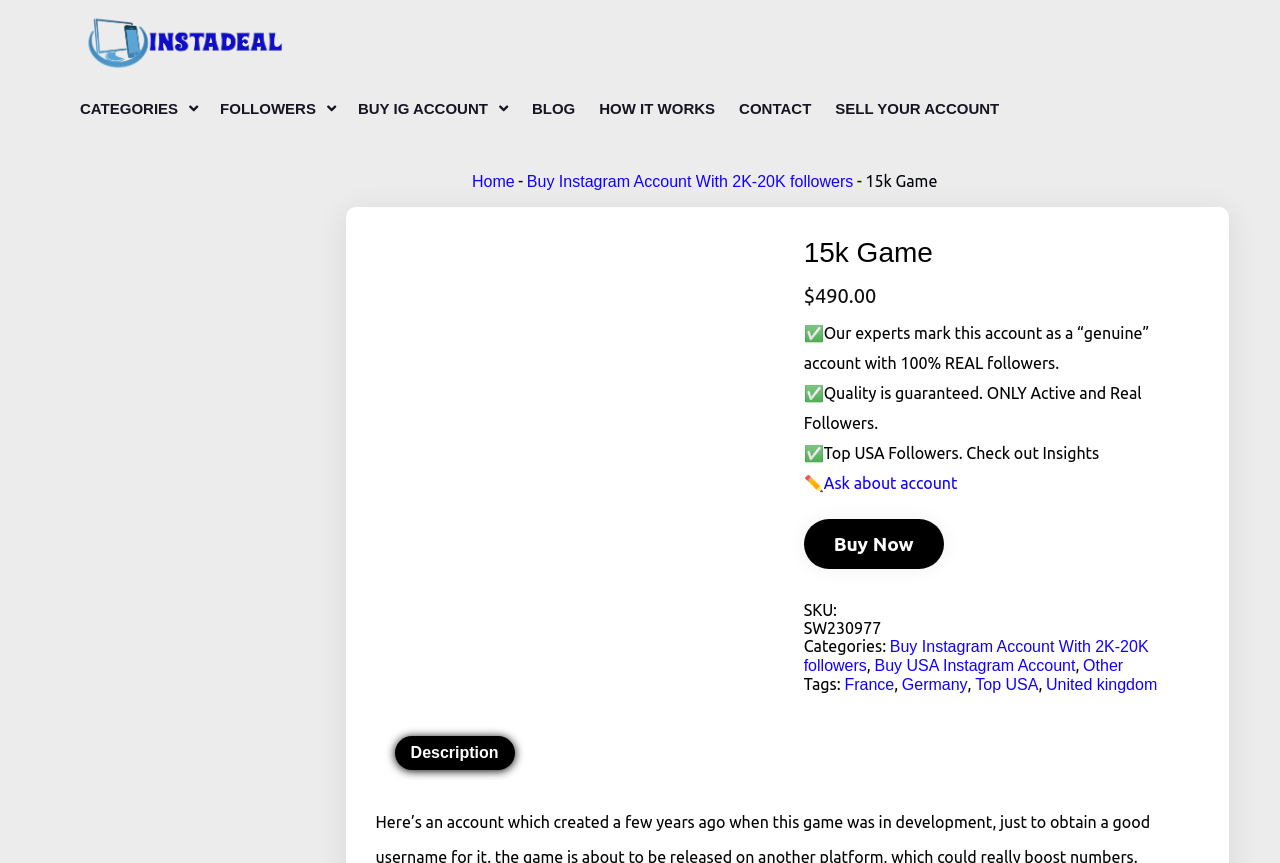Show the bounding box coordinates of the region that should be clicked to follow the instruction: "Click on the 'Buy Now' button."

[0.628, 0.601, 0.737, 0.659]